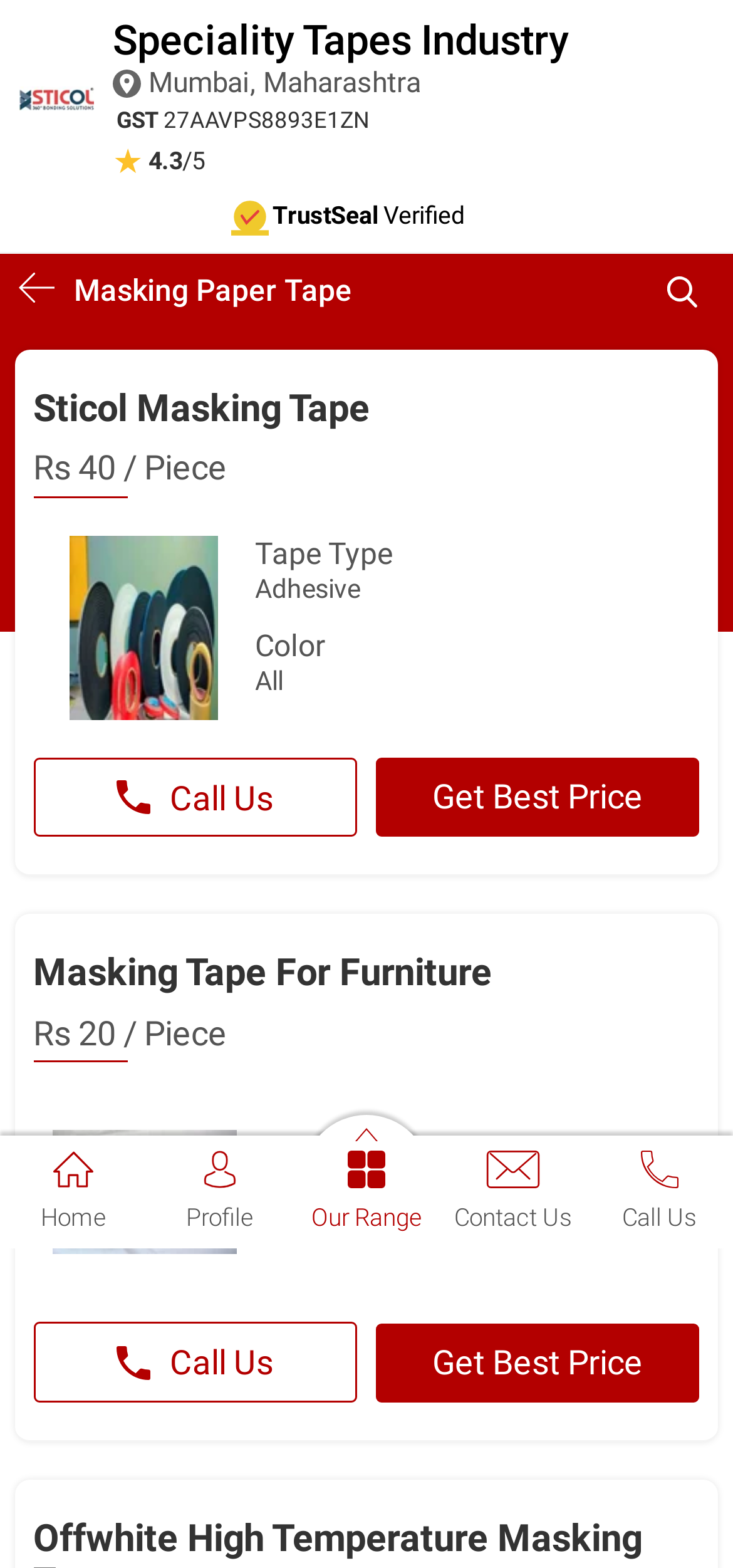Give a one-word or one-phrase response to the question:
How many types of tapes are mentioned?

Several